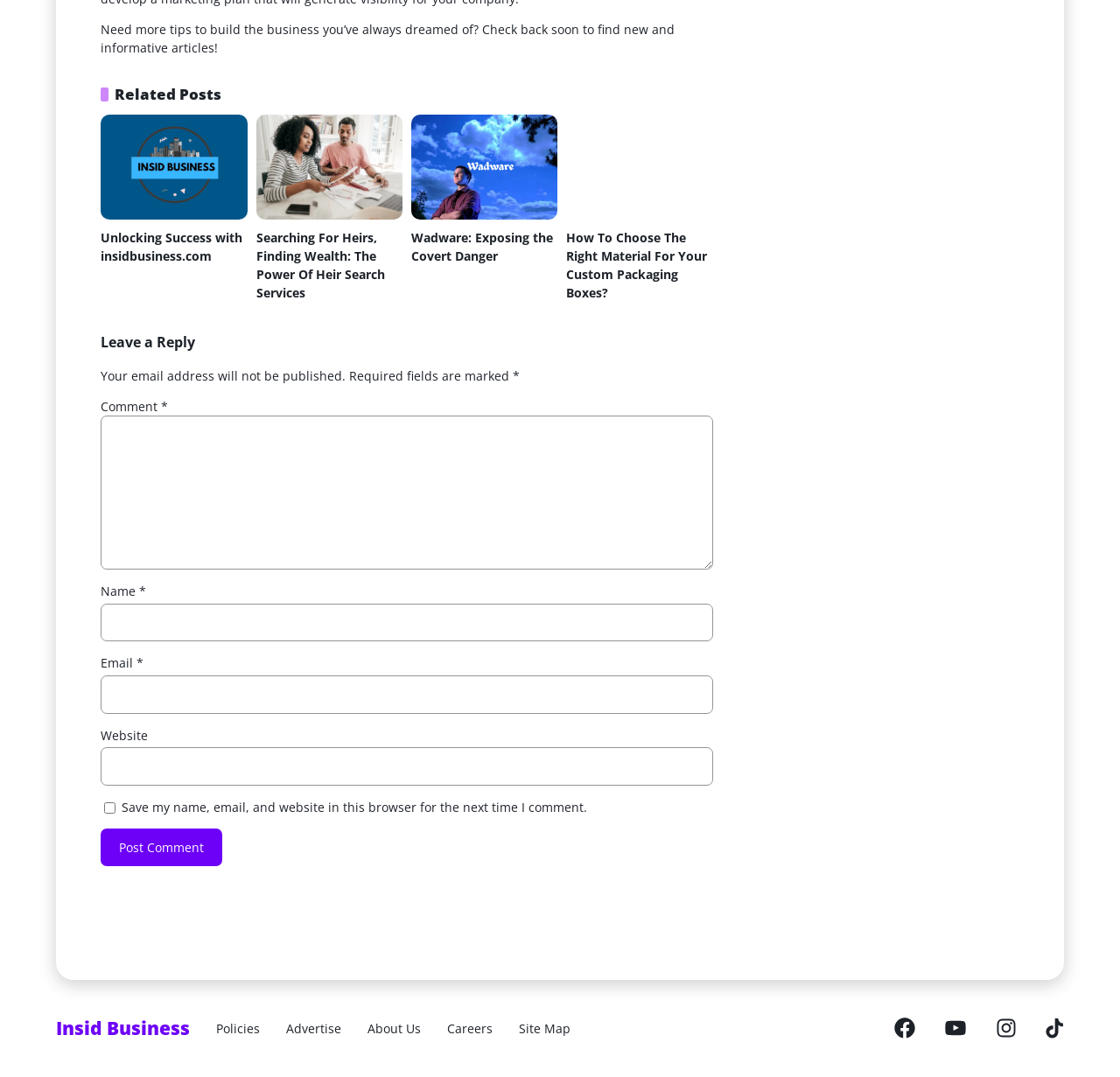How many fields are required in the comment section?
Provide a detailed answer to the question using information from the image.

The comment section includes four fields: name, email, website, and comment. However, the website field is not required, as indicated by the absence of an asterisk (*) symbol. The name, email, and comment fields are required, as denoted by the asterisk symbol.